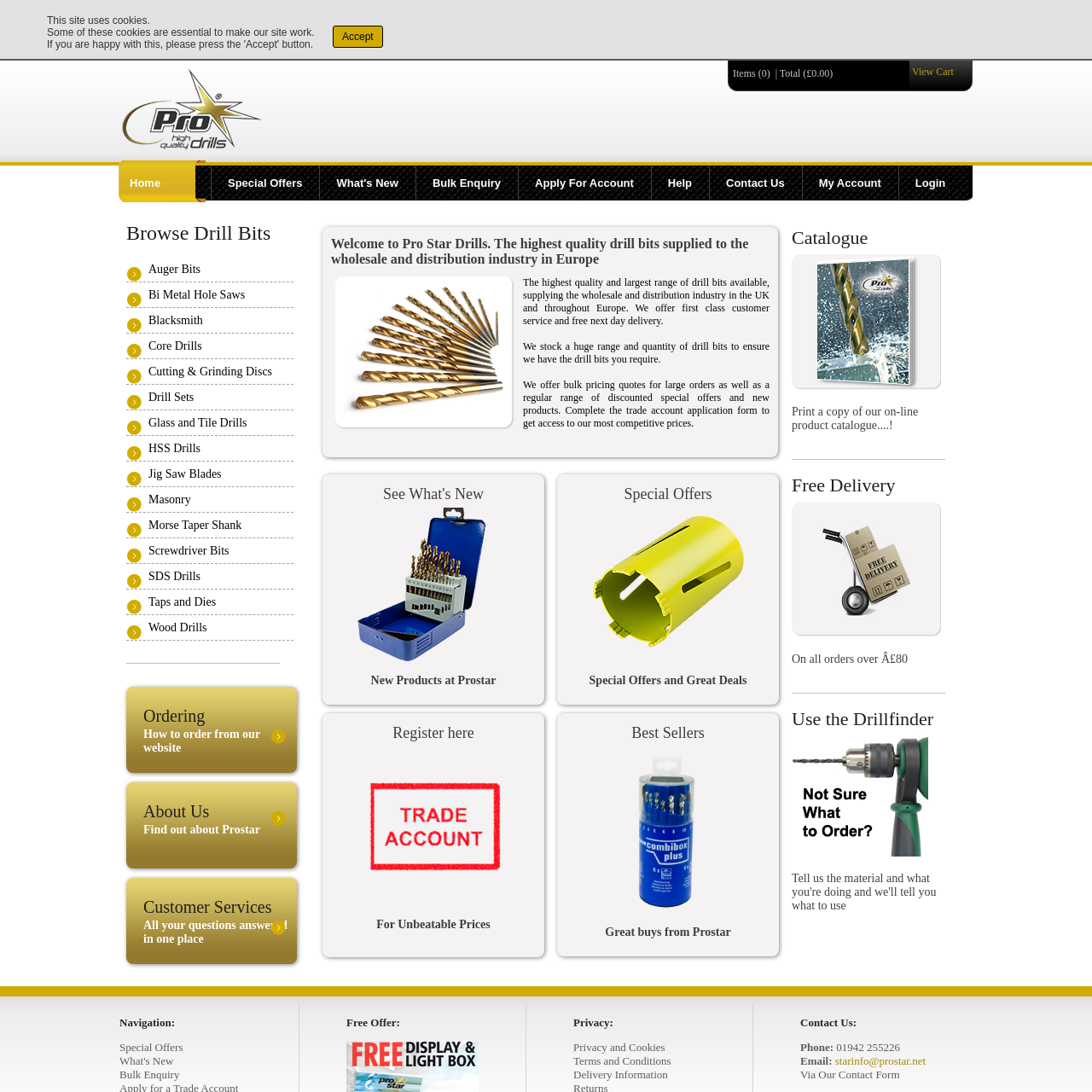Identify the bounding box coordinates of the section that should be clicked to achieve the task described: "Register here".

[0.36, 0.663, 0.434, 0.679]